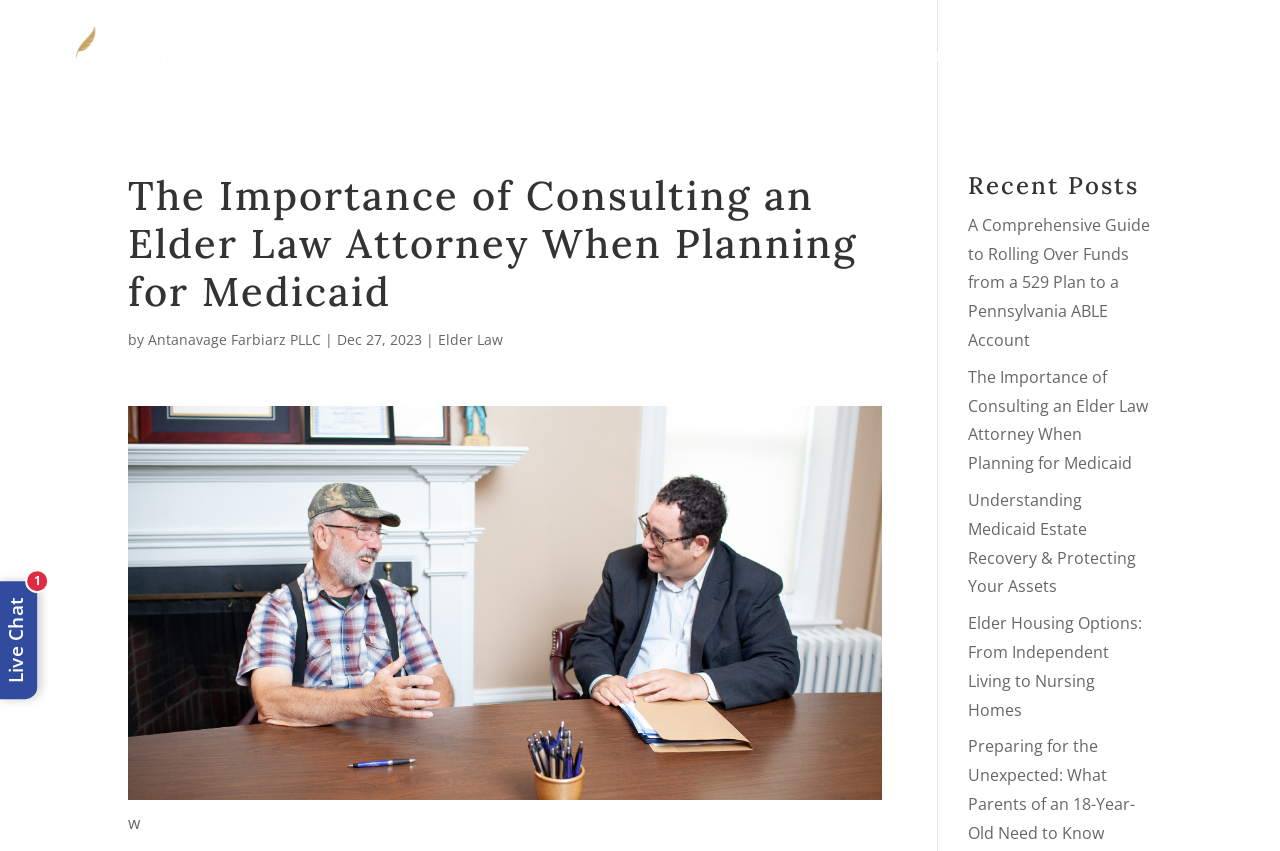Please identify the bounding box coordinates of the element that needs to be clicked to perform the following instruction: "Read the post by Tenerserker".

None